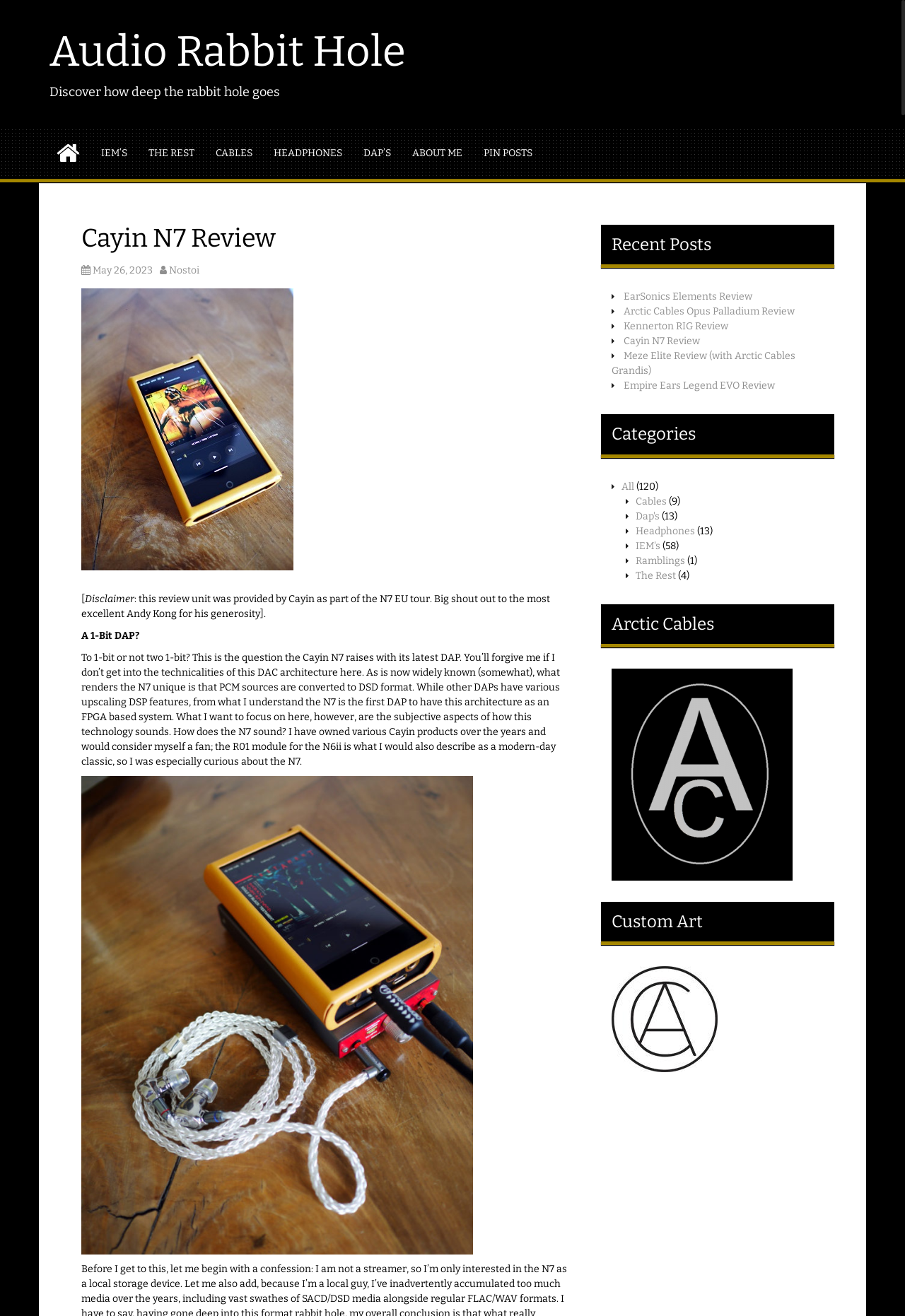Indicate the bounding box coordinates of the element that must be clicked to execute the instruction: "Go to the 'IEM’S' page". The coordinates should be given as four float numbers between 0 and 1, i.e., [left, top, right, bottom].

[0.112, 0.111, 0.141, 0.122]